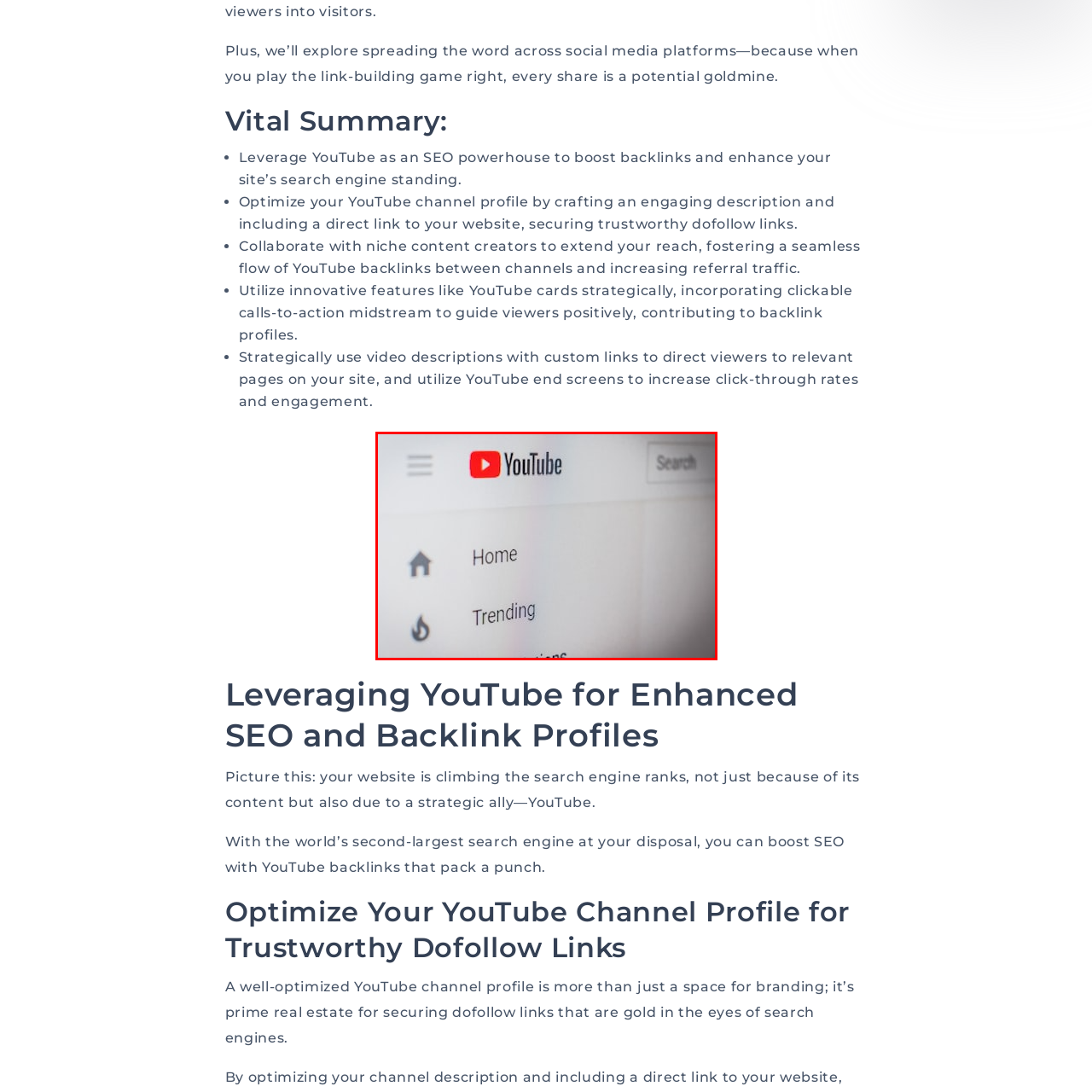Elaborate on the details of the image that is highlighted by the red boundary.

The image showcases a close-up view of the YouTube homepage interface. Prominently displayed is the recognizable YouTube logo in the upper left corner, featuring the classic play button icon in a red rectangular box. Below the logo, the navigation menu includes key options such as "Home" and "Trending," which are essential for users to navigate popular content on the platform. The clean and user-friendly design suggests a focus on accessibility and ease of use, characteristic of YouTube's interface. This layout serves as an entry point for millions of users looking to explore a vast array of video content, emphasizing how YouTube can play a vital role in enhancing website visibility and driving traffic through strategic backlinking.